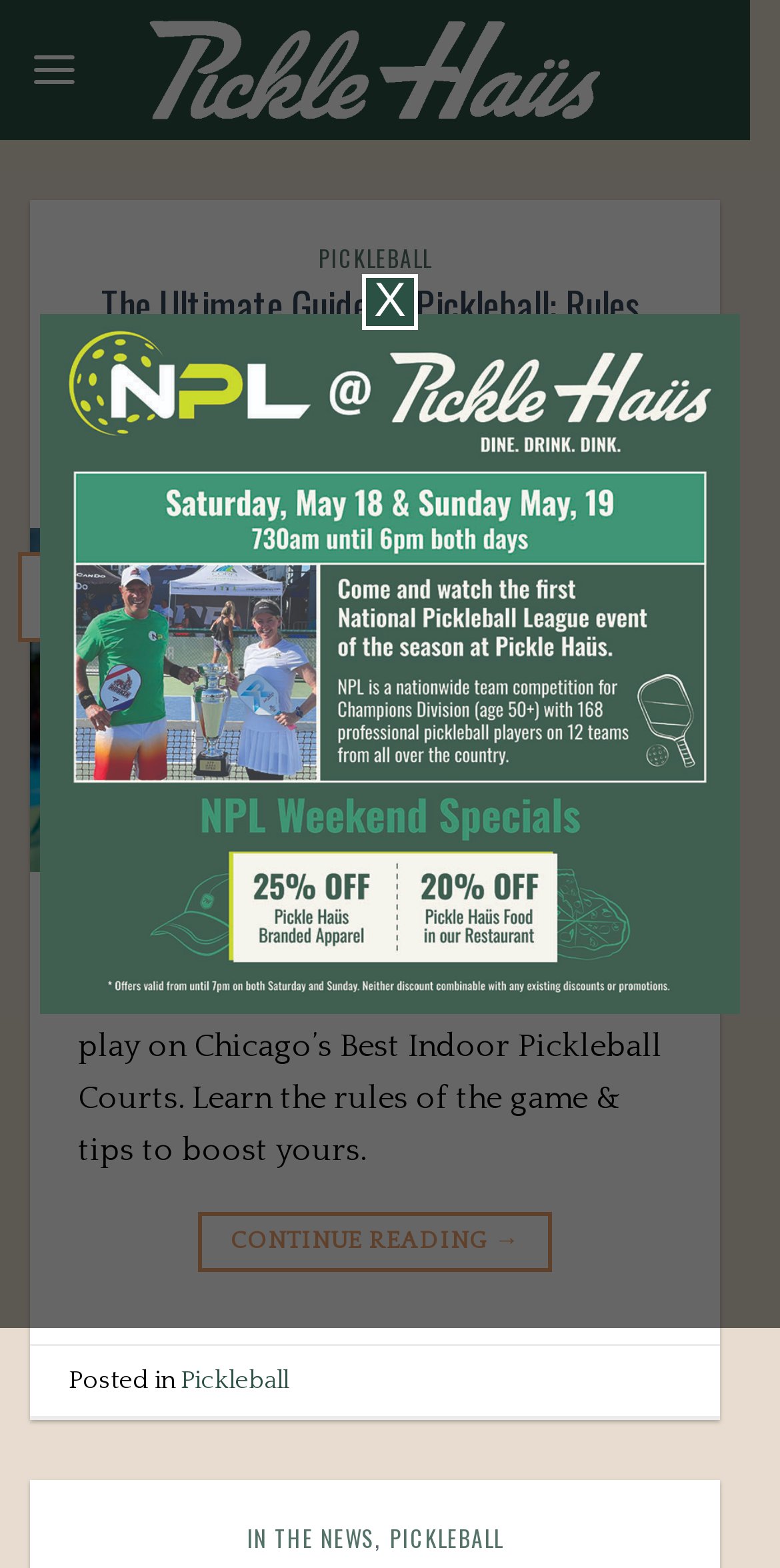What is the category of the latest article?
Make sure to answer the question with a detailed and comprehensive explanation.

I determined the category of the latest article by looking at the 'Posted in' section at the bottom of the webpage, which indicates that the latest article is categorized under 'Pickleball'.